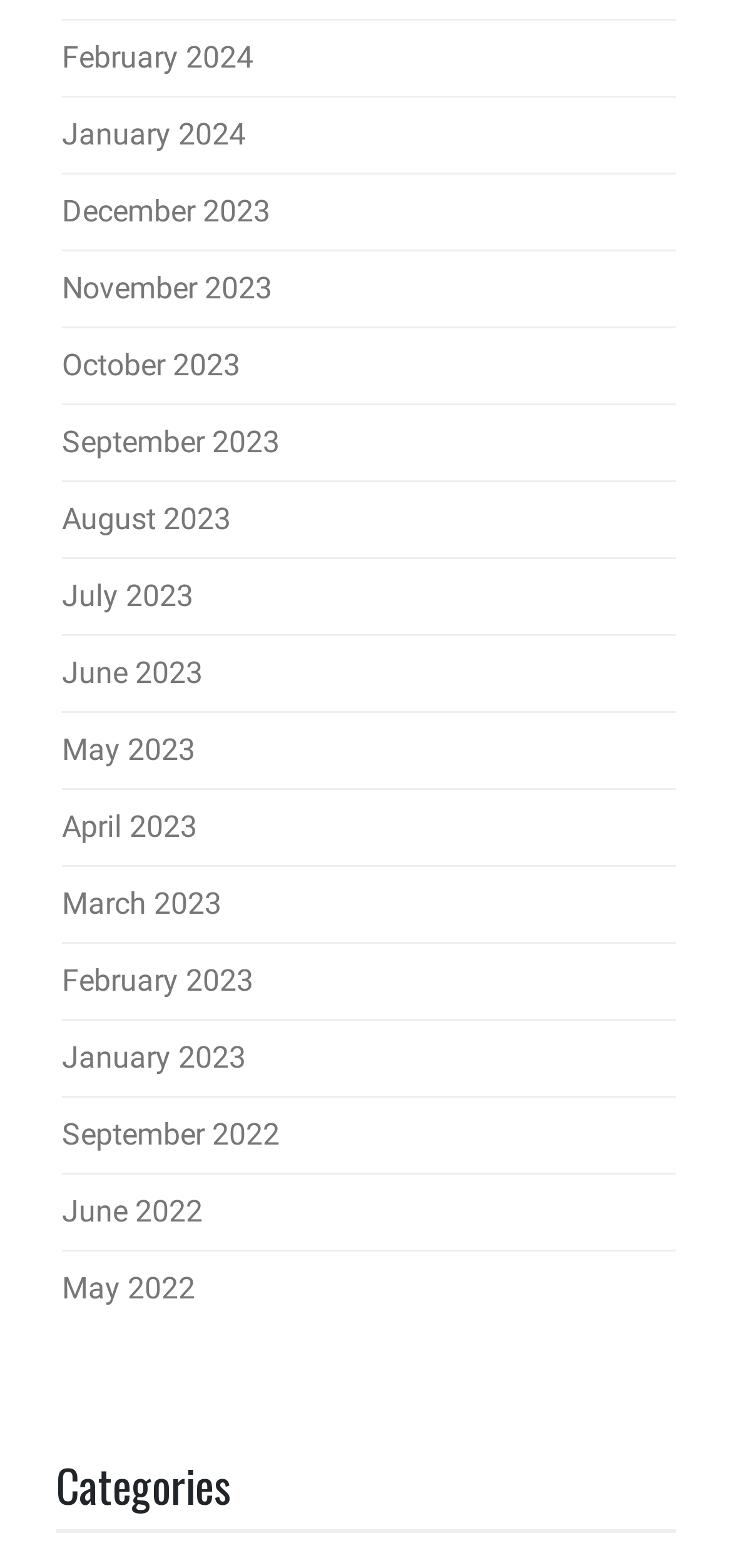How many months are listed in 2023?
Could you answer the question with a detailed and thorough explanation?

I counted the number of links with '2023' in their text and found that there are 12 months listed in 2023, from January to December.